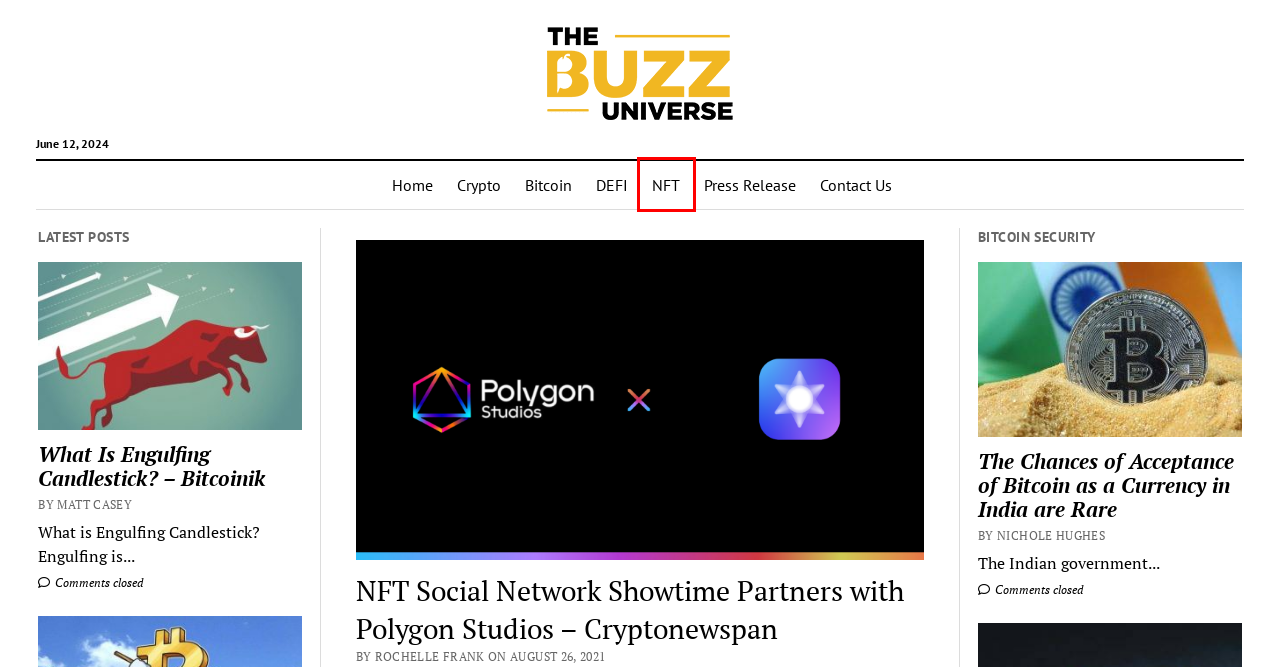You have a screenshot of a webpage with a red rectangle bounding box. Identify the best webpage description that corresponds to the new webpage after clicking the element within the red bounding box. Here are the candidates:
A. Get in Touch with Us | Contact - The Buzz Universe
B. Press Release - The Buzz Universe
C. The Chances of Acceptance of Bitcoin as a Currency in India are Rare - The Buzz Universe
D. What Is Engulfing Candlestick? - Bitcoinik - The Buzz Universe
E. The Buzz Universe - Explore Diverse Topics and Engaging
F. Crypto - The Buzz Universe
G. NFT - The Buzz Universe
H. DEFI - The Buzz Universe

G